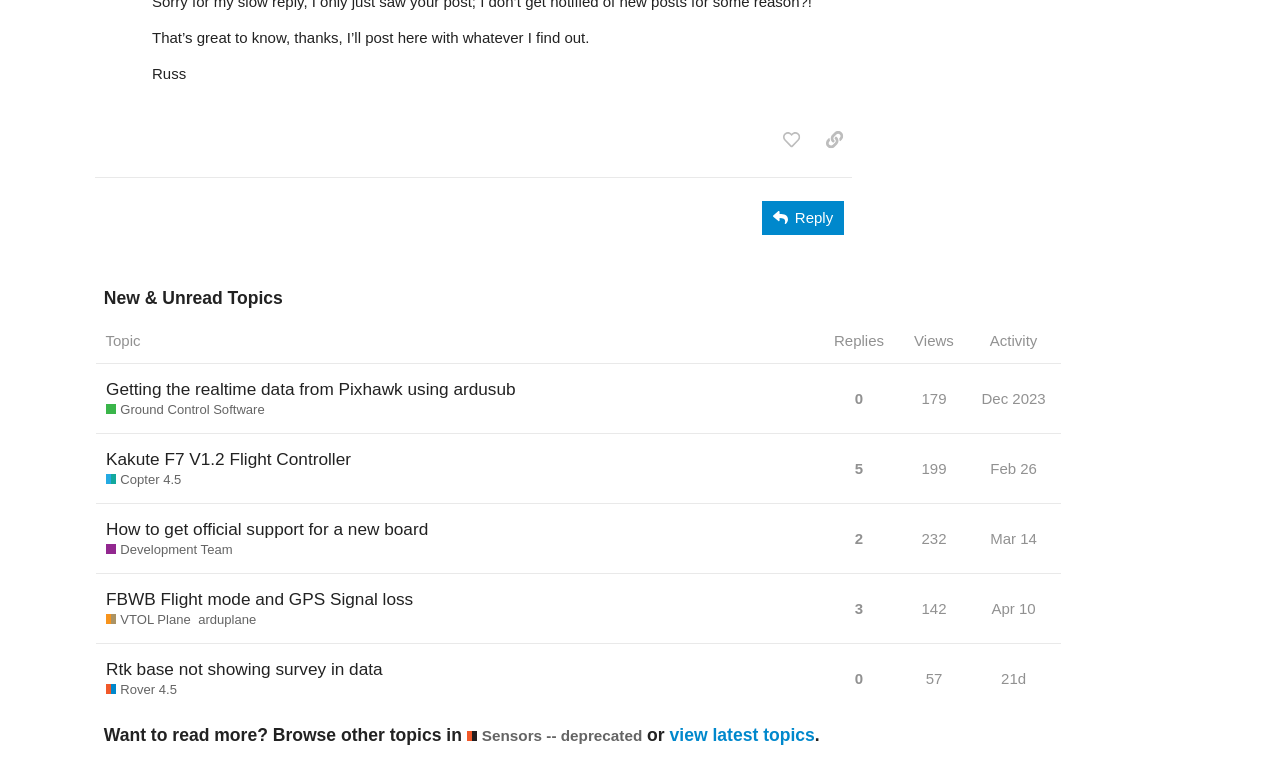What is the name of the person who posted the comment 'That’s great to know, thanks, I’ll post here with whatever I find out.'?
Please answer the question with as much detail as possible using the screenshot.

I found the comment 'That’s great to know, thanks, I’ll post here with whatever I find out.' at the top of the webpage. The name of the person who posted the comment is 'Russ', which is indicated by the StaticText element next to the comment.